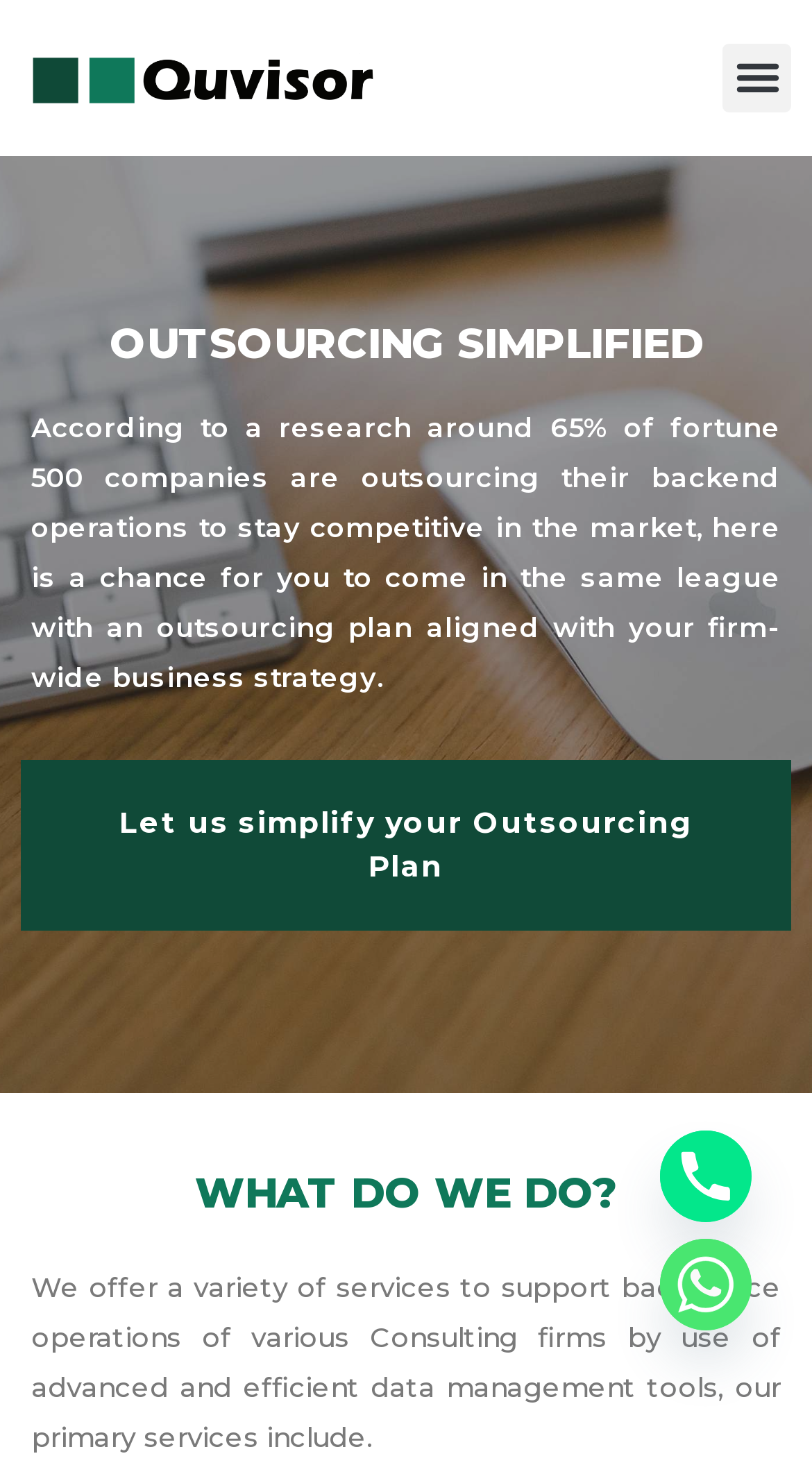What is the primary service offered by the company?
Give a detailed and exhaustive answer to the question.

The webpage mentions that the company offers a variety of services to support back office operations of various Consulting firms by use of advanced and efficient data management tools. This implies that data management tools are the primary service offered by the company.